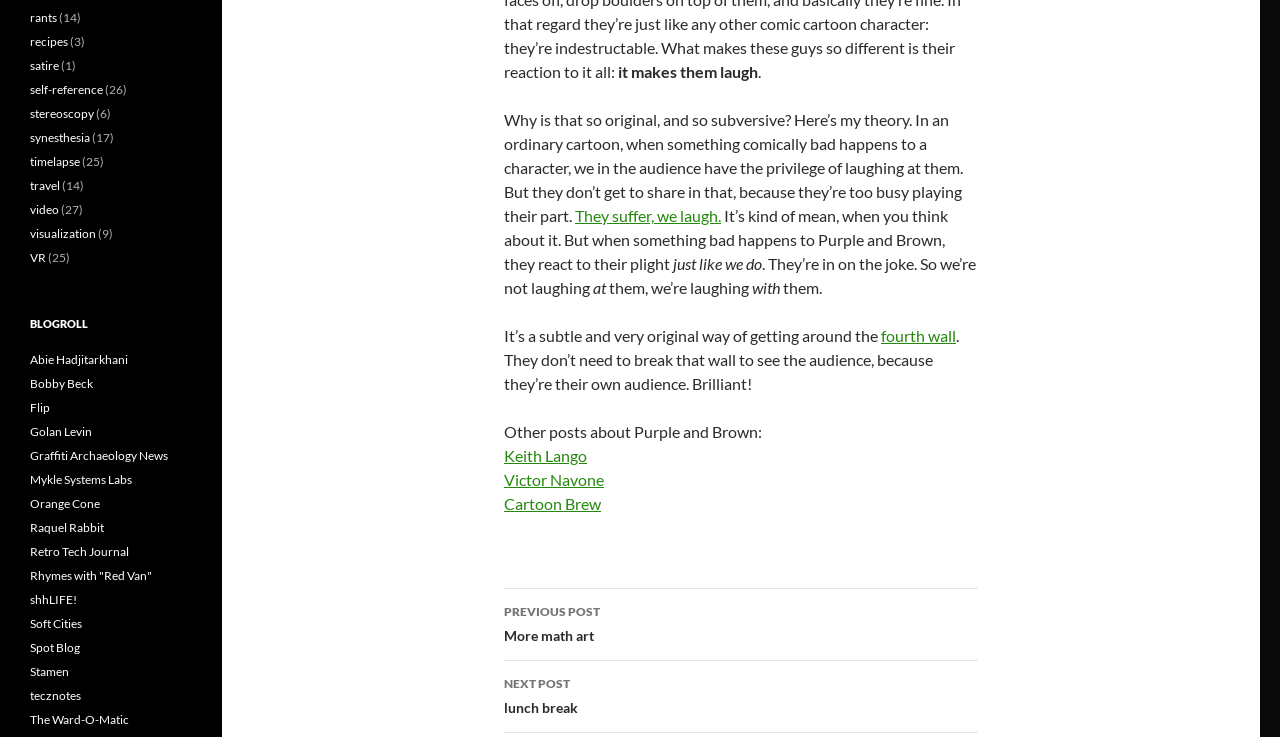Locate the bounding box coordinates of the element to click to perform the following action: 'Click on 'rants''. The coordinates should be given as four float values between 0 and 1, in the form of [left, top, right, bottom].

[0.023, 0.014, 0.045, 0.034]